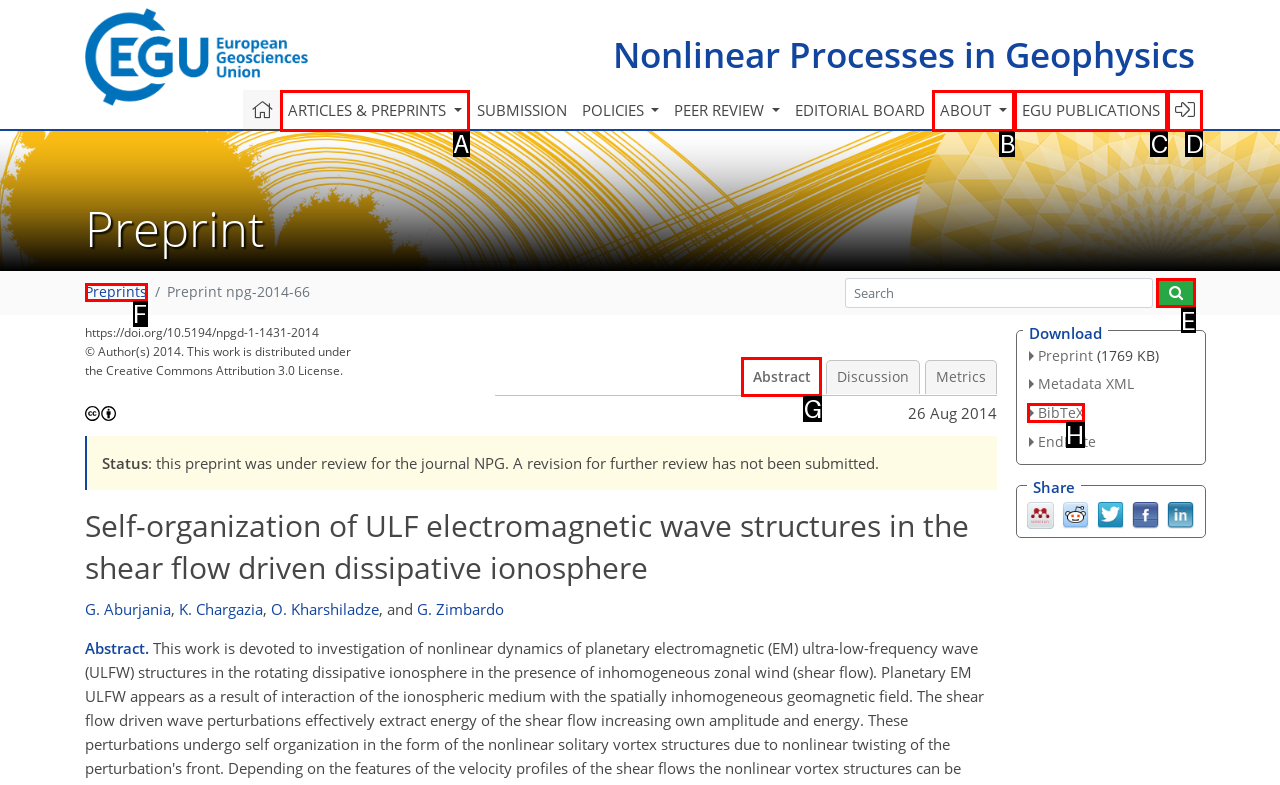Select the letter that corresponds to the UI element described as: Articles & preprints
Answer by providing the letter from the given choices.

A